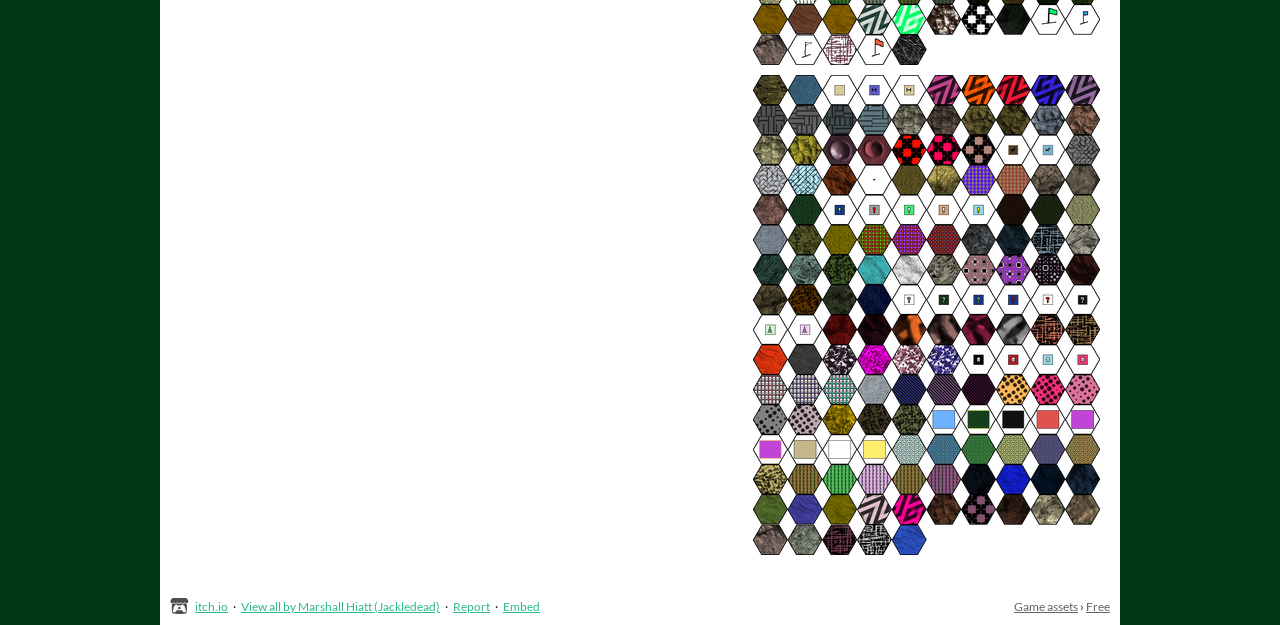Extract the bounding box coordinates of the UI element described by: "parent_node: itch.io". The coordinates should include four float numbers ranging from 0 to 1, e.g., [left, top, right, bottom].

[0.133, 0.957, 0.152, 0.984]